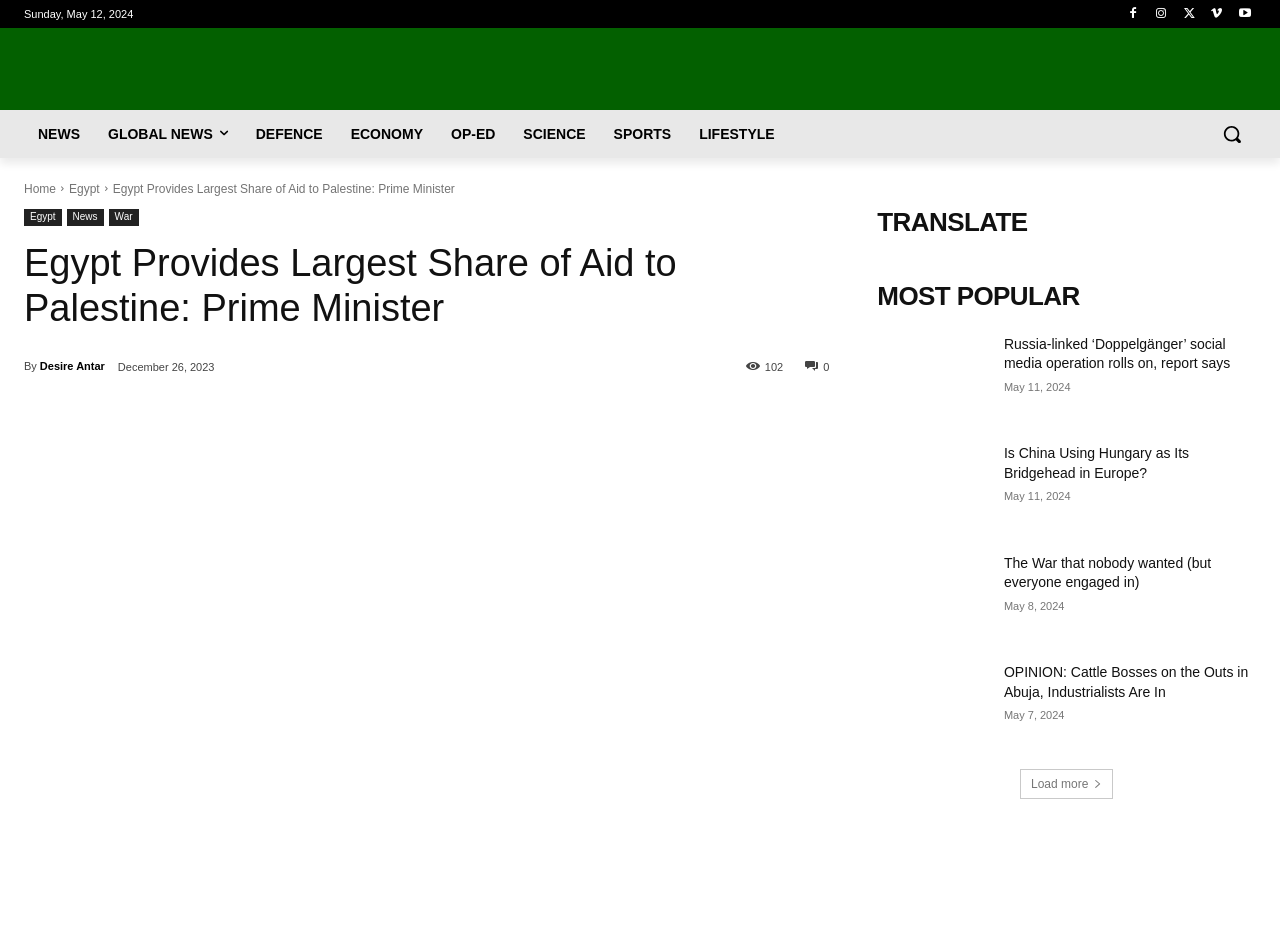Please determine the bounding box coordinates of the section I need to click to accomplish this instruction: "Read the article by Bellie Brown".

None